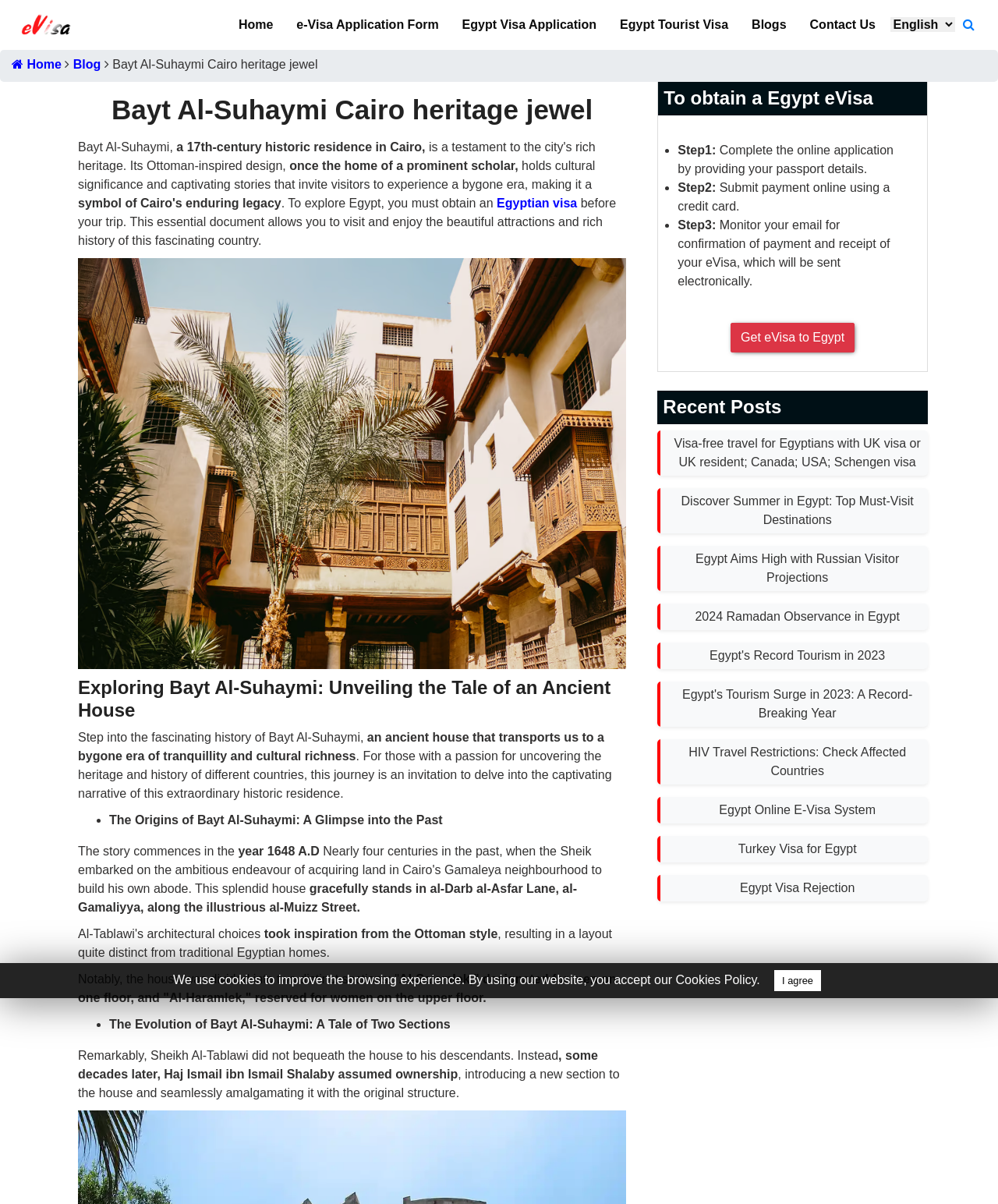Answer the question below in one word or phrase:
What is the purpose of the link 'Get eVisa to Egypt'?

To apply for an eVisa